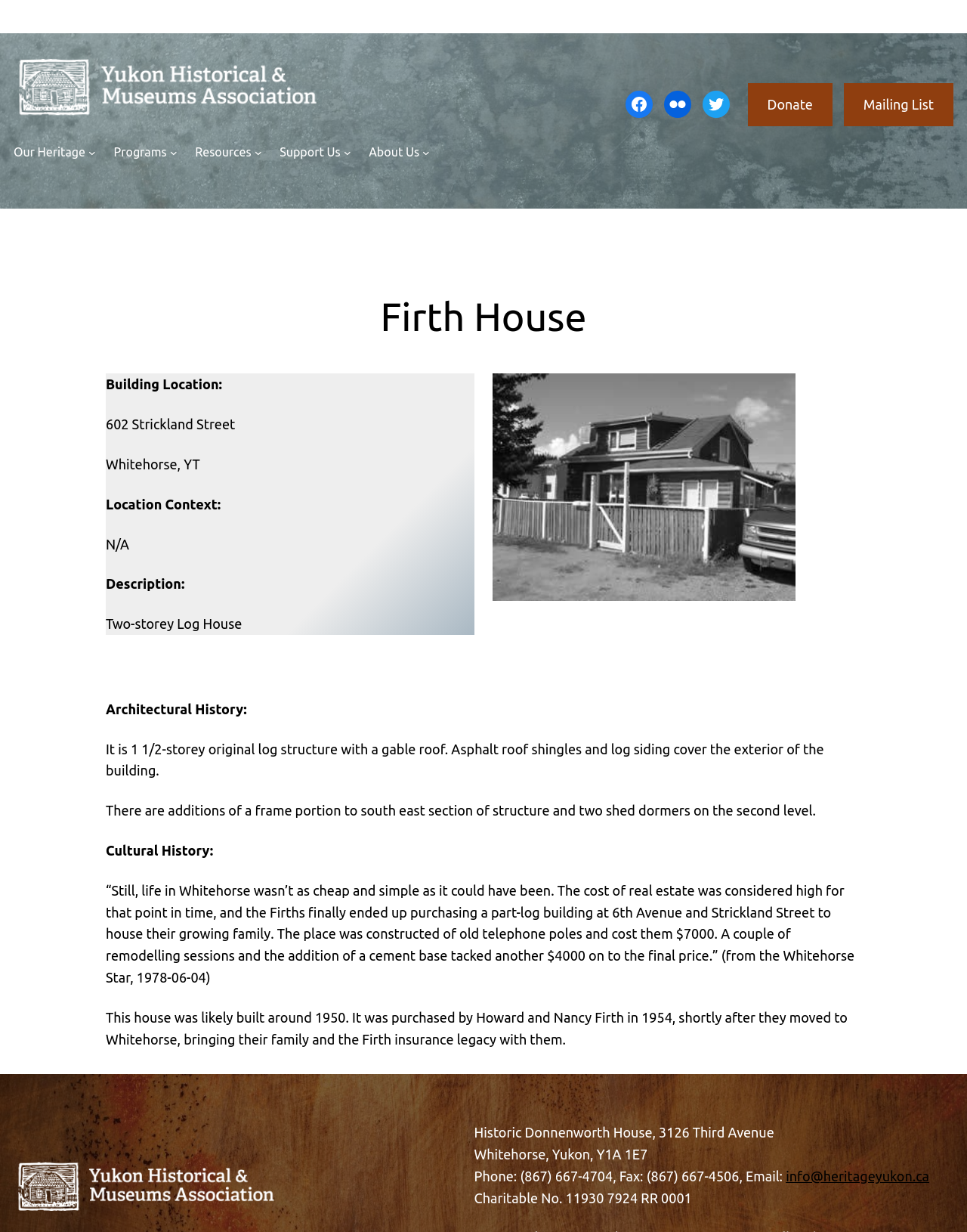Please identify the bounding box coordinates of the element's region that should be clicked to execute the following instruction: "Visit the Facebook page". The bounding box coordinates must be four float numbers between 0 and 1, i.e., [left, top, right, bottom].

[0.647, 0.074, 0.675, 0.096]